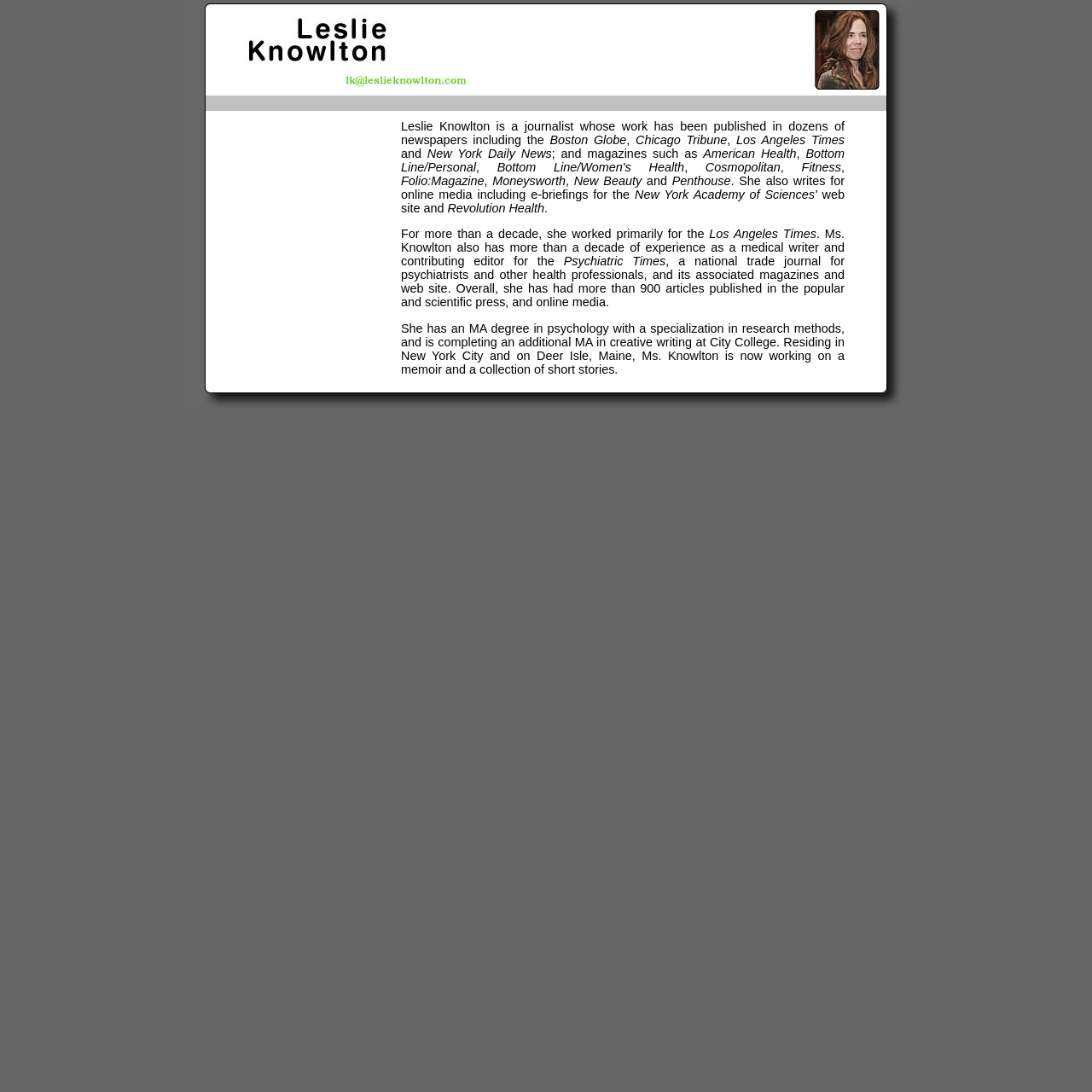Identify the bounding box coordinates for the region of the element that should be clicked to carry out the instruction: "Check out Leslie Knowlton's work at Psychiatric Times". The bounding box coordinates should be four float numbers between 0 and 1, i.e., [left, top, right, bottom].

[0.516, 0.233, 0.61, 0.246]